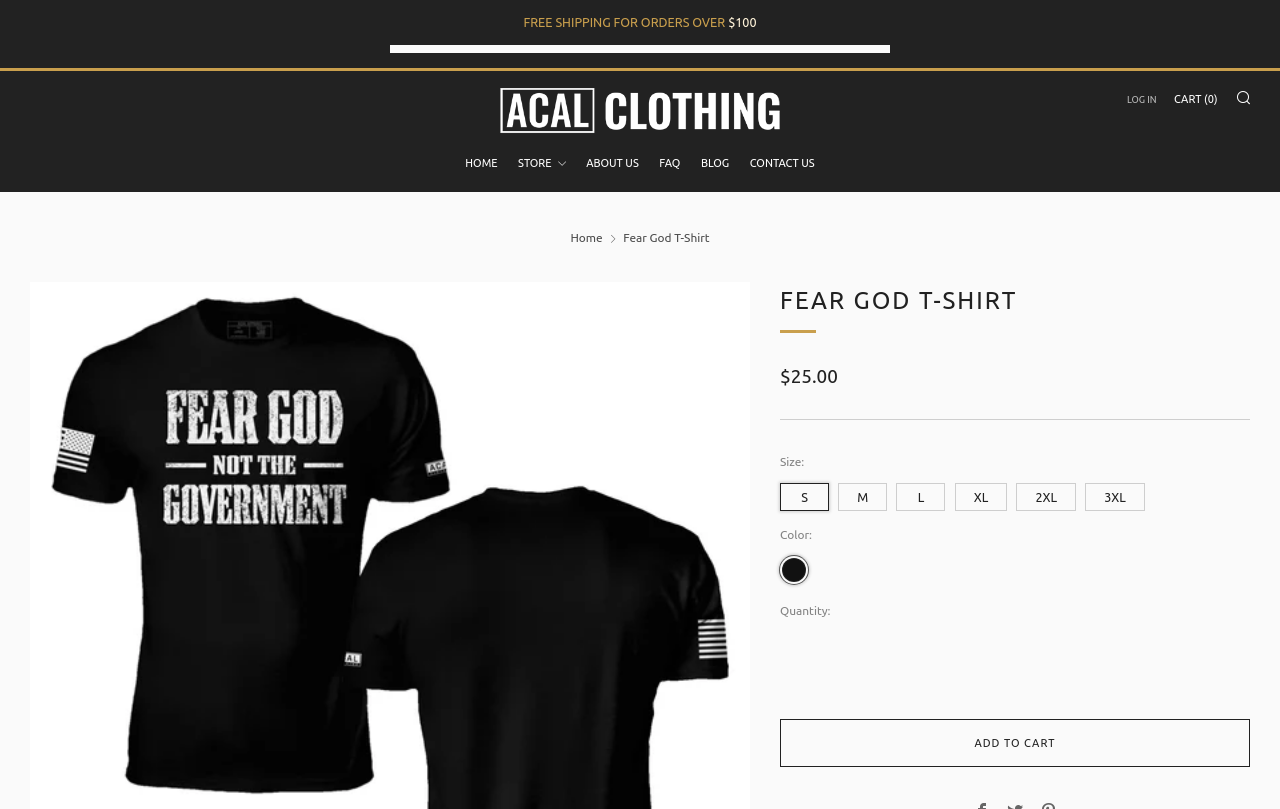Please find and report the bounding box coordinates of the element to click in order to perform the following action: "Click on the 'LOG IN' link". The coordinates should be expressed as four float numbers between 0 and 1, in the format [left, top, right, bottom].

[0.881, 0.104, 0.904, 0.143]